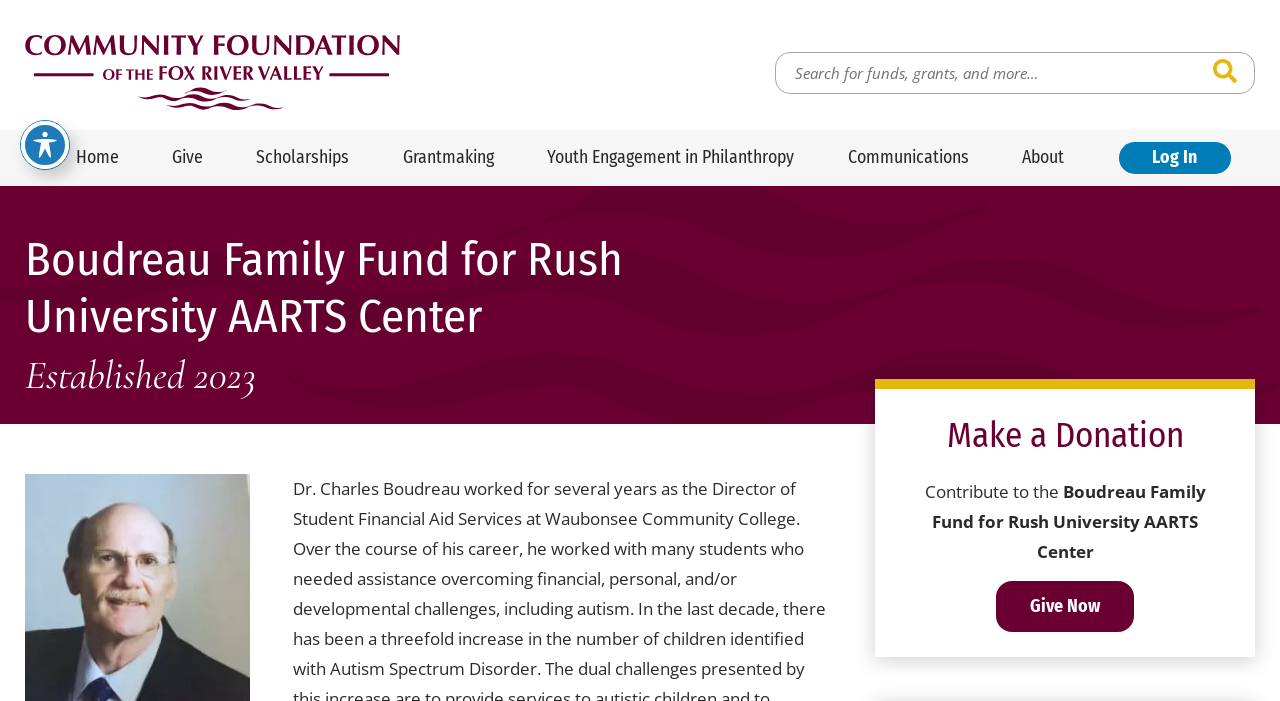Summarize the webpage with intricate details.

The webpage is about the Boudreau Family Fund for Rush University AARTS Center, which is part of the Community Foundation of the Fox River Valley. At the top left corner, there is a link to the Community Foundation of the Fox River Valley, accompanied by an image with the same name. 

On the top right side, there is a search bar with a searchbox and a search button. Below the search bar, there is a navigation menu with seven links: Home, Give, Scholarships, Grantmaking, Youth Engagement in Philanthropy, Communications, and About. 

In the main content area, there is a heading that reads "Boudreau Family Fund for Rush University AARTS Center" and a subheading that reads "Established 2023". Below these headings, there is a section with a heading "Make a Donation" and two lines of text that read "Contribute to the Boudreau Family Fund for Rush University AARTS Center". There is also a "Give Now" link in this section.

At the top right corner, there is a "Log In" link. Additionally, there is a button to toggle the accessibility toolbar at the top left corner, accompanied by a small image.